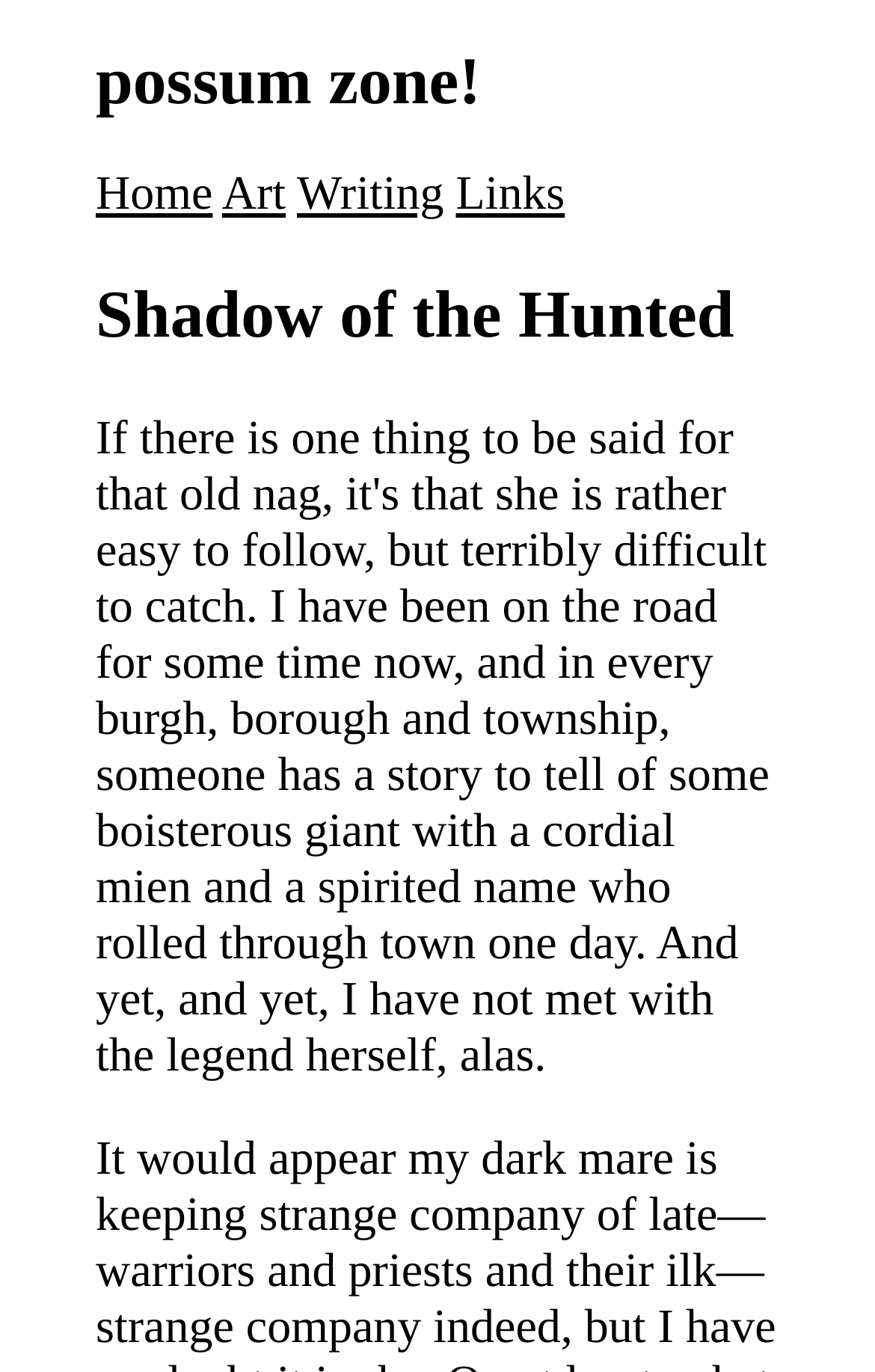What is the position of the 'Art' link?
Deliver a detailed and extensive answer to the question.

I looked at the bounding box coordinates of the 'Art' link and found that its y1 coordinate is 0.121, which is in the middle of the webpage vertically, and its x1 coordinate is 0.254, which is on the left side of the webpage horizontally.